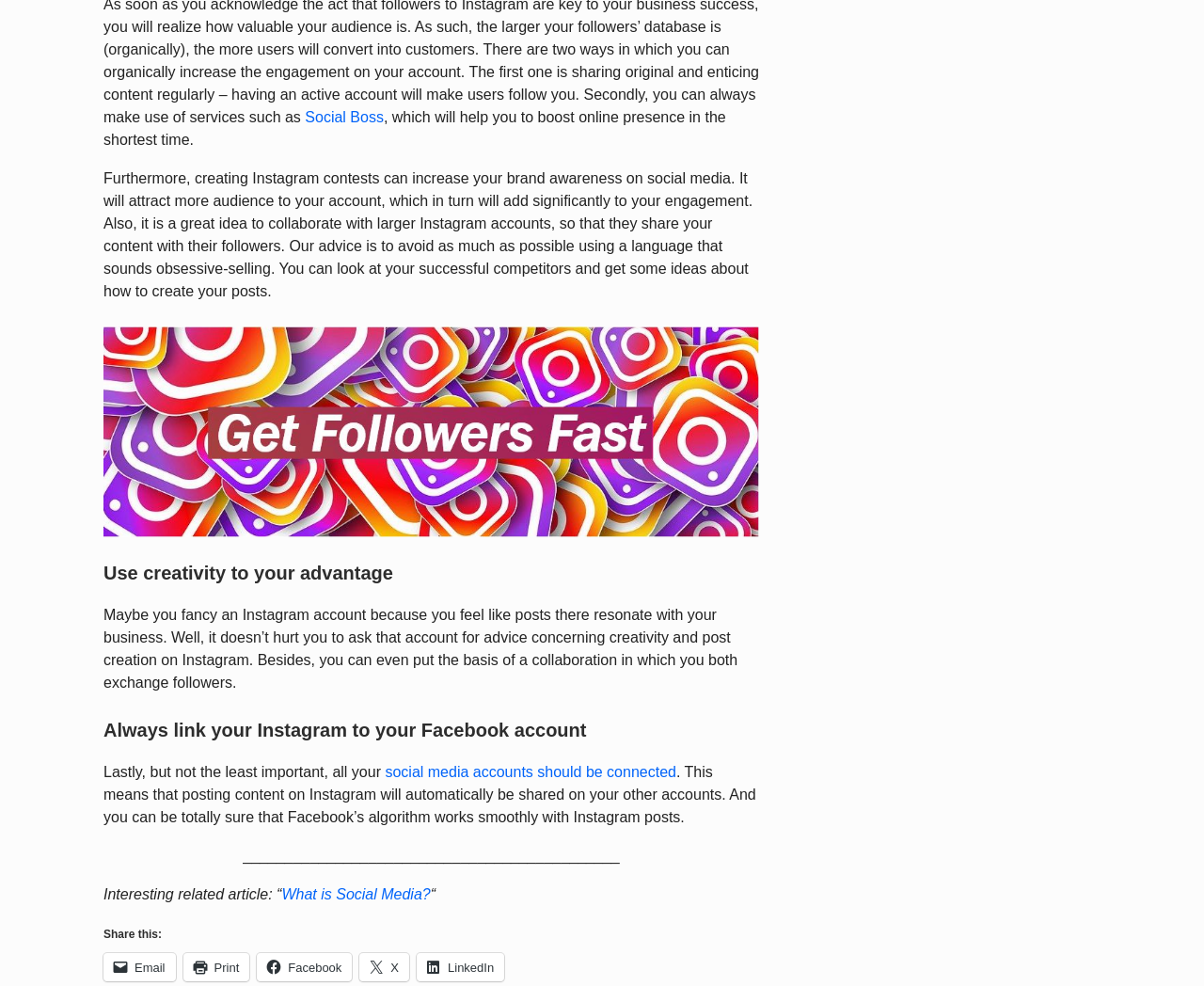What is the benefit of asking an Instagram account for advice?
Please use the image to provide a one-word or short phrase answer.

Get ideas for post creation